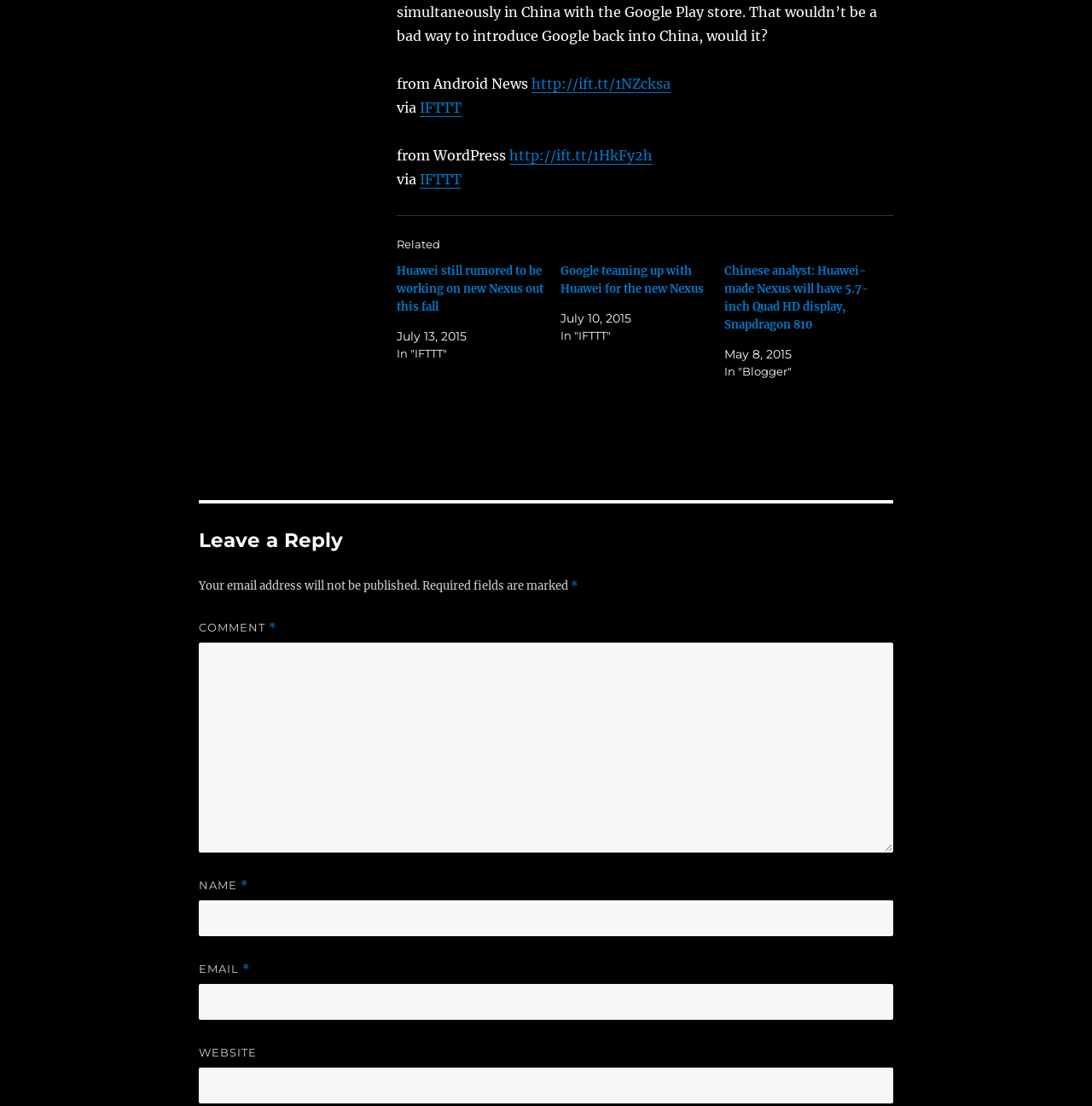Provide a short, one-word or phrase answer to the question below:
What is the purpose of the 'Leave a Reply' section?

To comment on the article